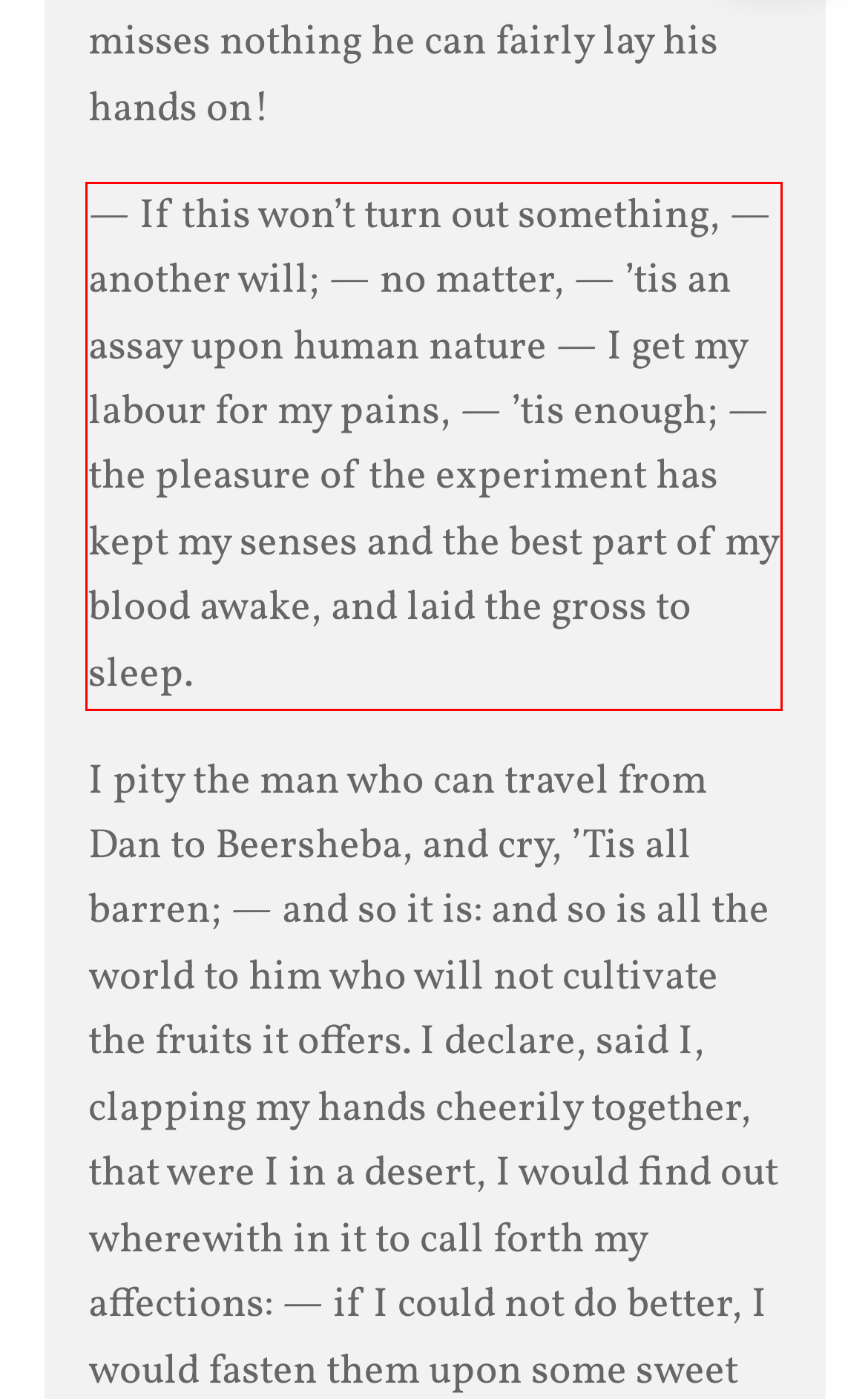Observe the screenshot of the webpage that includes a red rectangle bounding box. Conduct OCR on the content inside this red bounding box and generate the text.

— If this won’t turn out something, — another will; — no matter, — ’tis an assay upon human nature — I get my labour for my pains, — ’tis enough; — the pleasure of the experiment has kept my senses and the best part of my blood awake, and laid the gross to sleep.